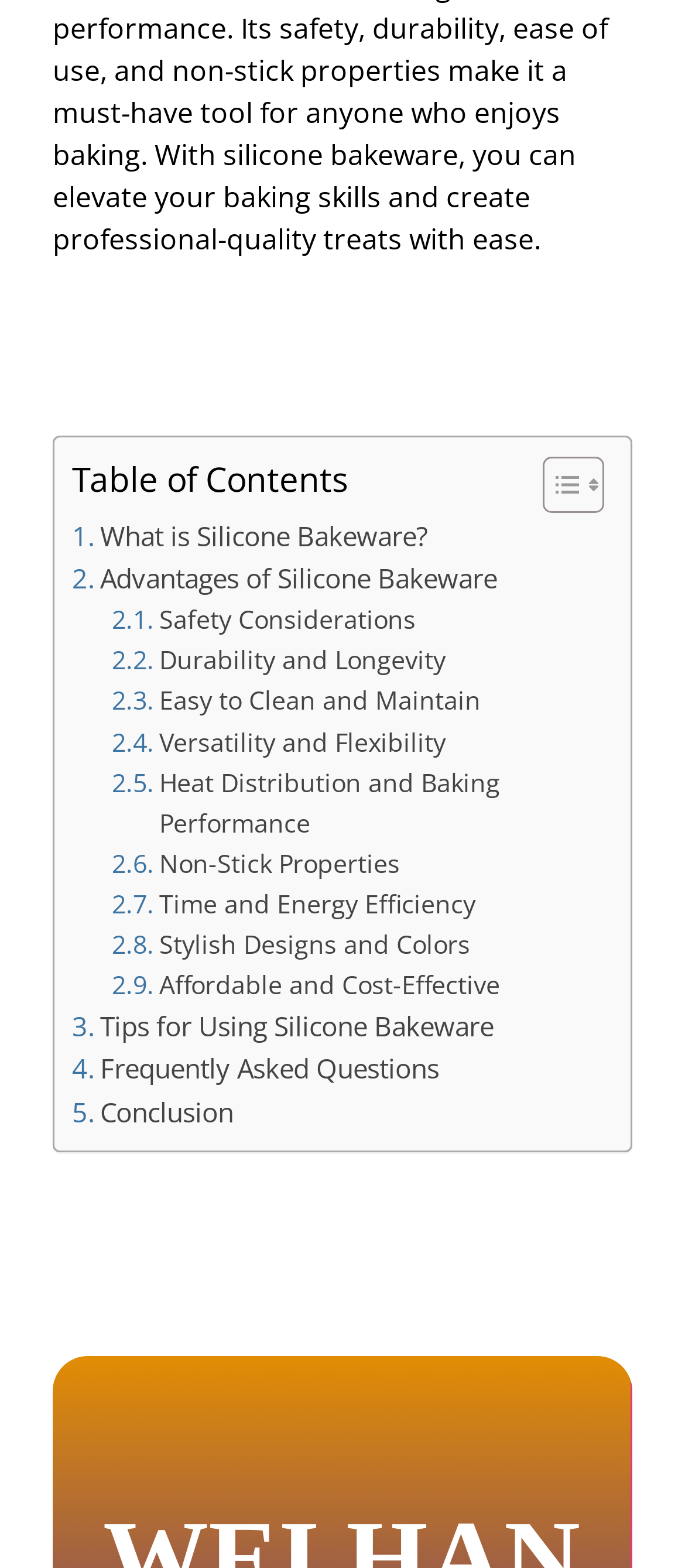How many links are there in the webpage? Please answer the question using a single word or phrase based on the image.

15